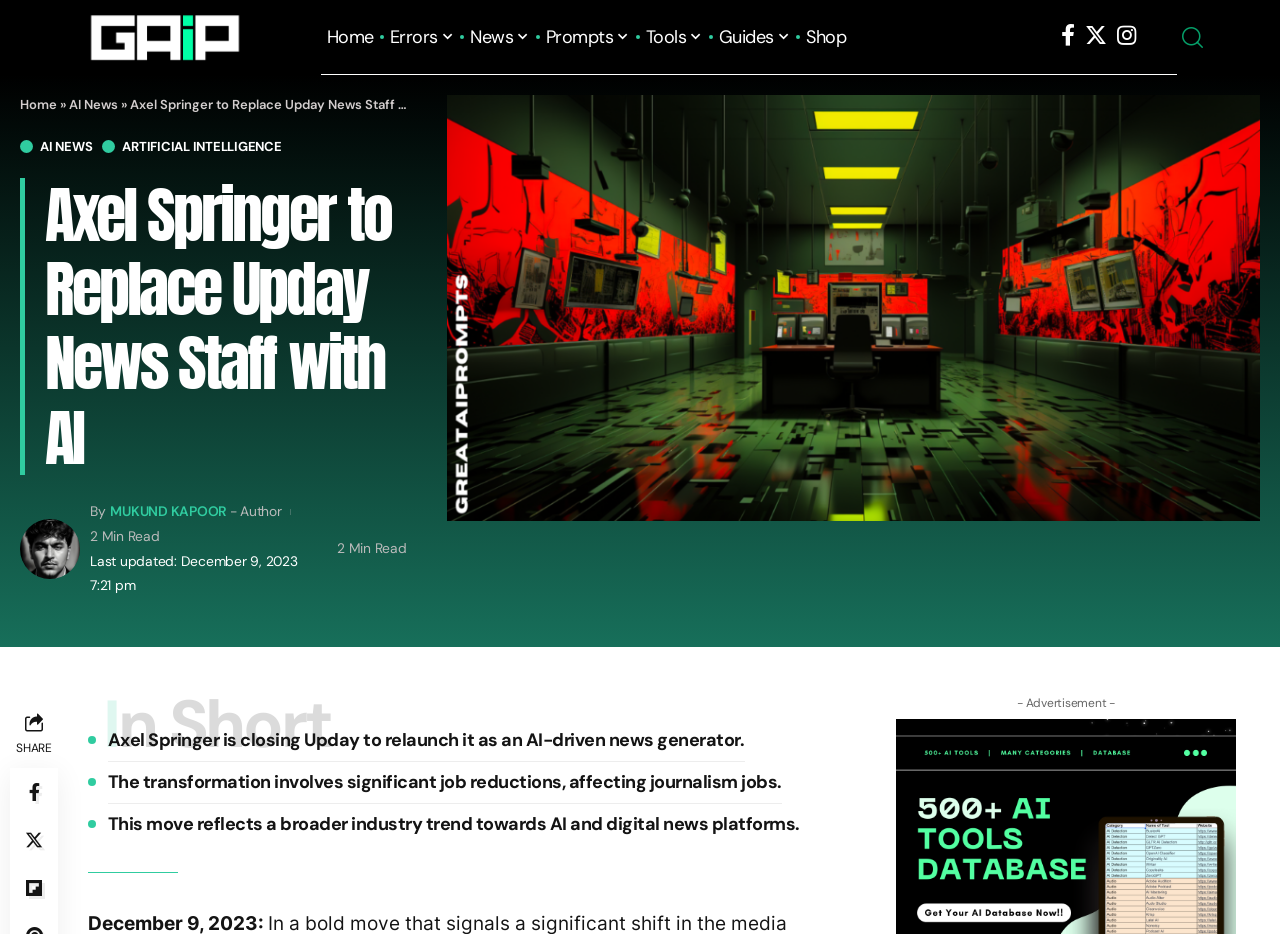What is the name of the publishing house mentioned in the article?
Answer the question with a thorough and detailed explanation.

The article mentions that Axel Springer, a major German publishing house, has announced a significant shift in the media landscape. This information can be found in the main heading of the article, which is 'Axel Springer to Replace Upday News Staff with AI'.